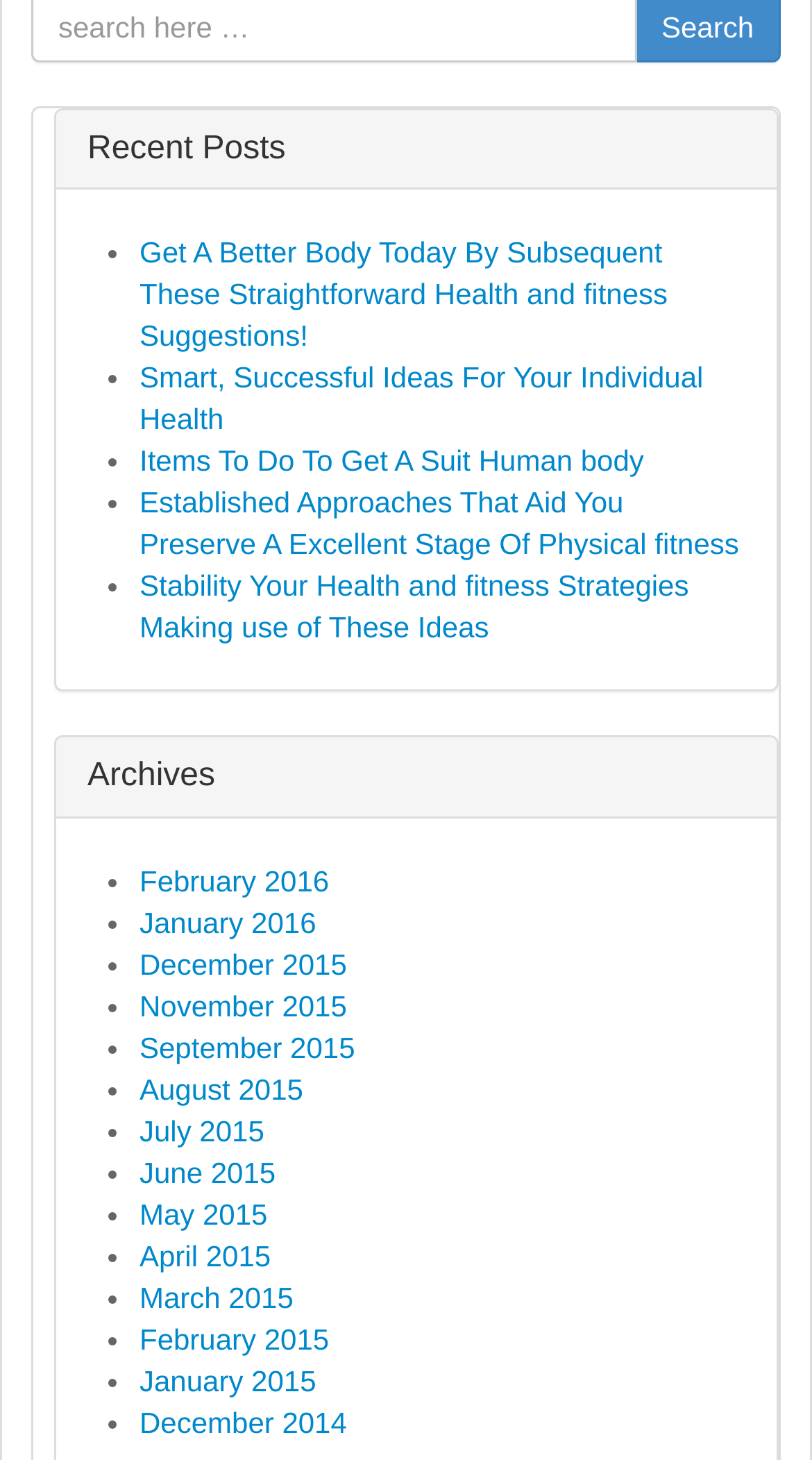What is the purpose of the list markers?
Based on the image, answer the question with a single word or brief phrase.

To indicate list items